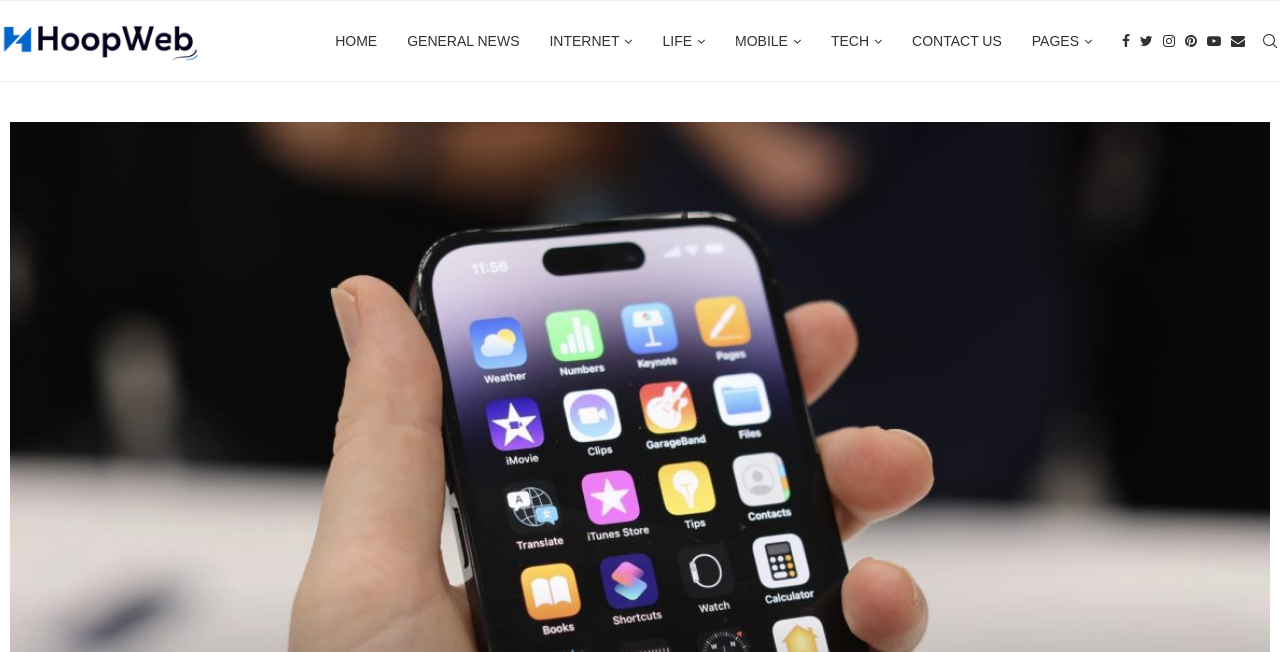What symbol is present next to the 'INTERNET' menu item?
Look at the image and respond with a one-word or short-phrase answer.

